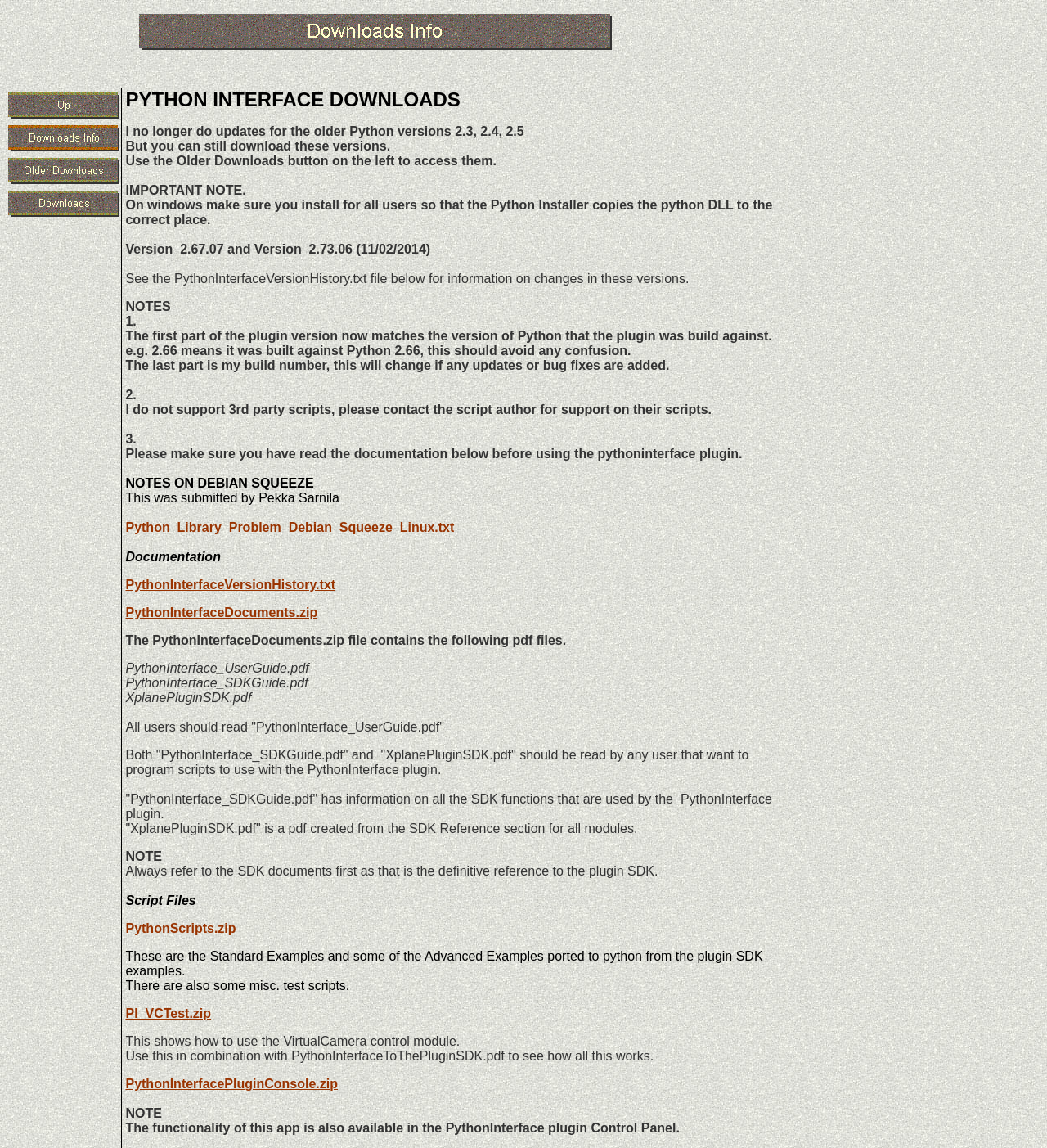Please identify the bounding box coordinates of the clickable region that I should interact with to perform the following instruction: "Click the 'Up' link". The coordinates should be expressed as four float numbers between 0 and 1, i.e., [left, top, right, bottom].

[0.006, 0.096, 0.116, 0.108]